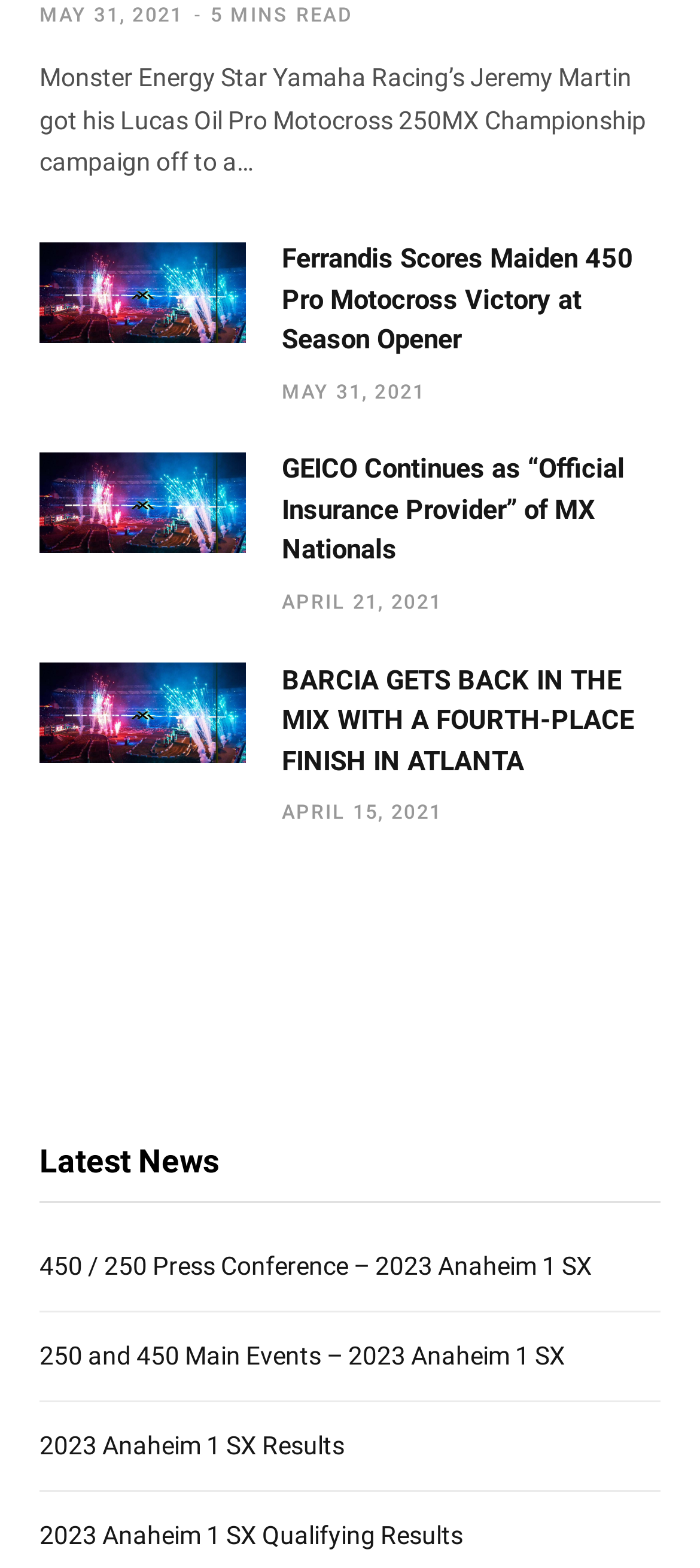Locate the bounding box coordinates of the element that needs to be clicked to carry out the instruction: "Read the article about BARCIA GETS BACK IN THE MIX WITH A FOURTH-PLACE FINISH IN ATLANTA". The coordinates should be given as four float numbers ranging from 0 to 1, i.e., [left, top, right, bottom].

[0.403, 0.421, 0.944, 0.498]